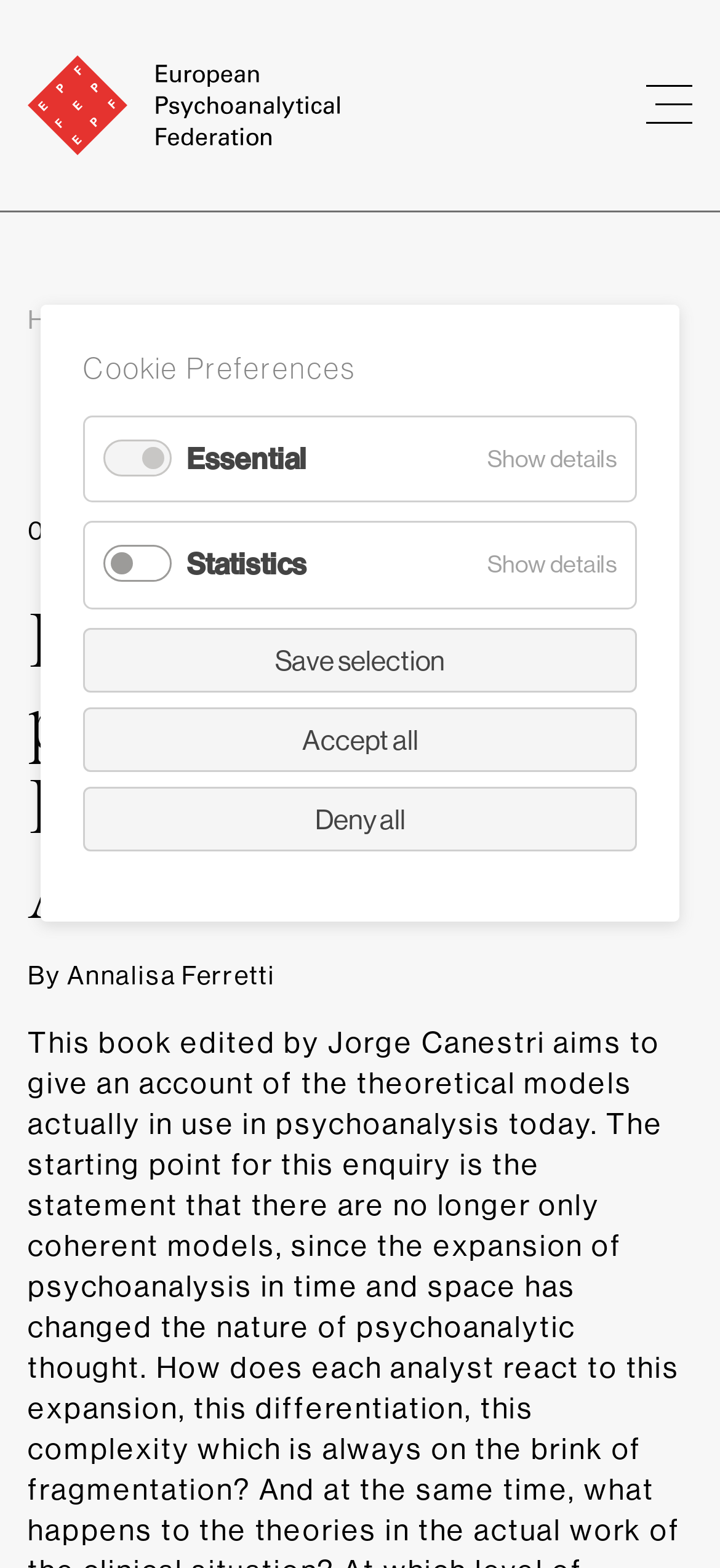Create a full and detailed caption for the entire webpage.

The webpage is about a book review titled "Psychoanalysis from practice to theory. Reviewed by Annalisa Ferretti." from the European Psychoanalytical Federation. 

At the top left corner, there is a logo of the European Psychoanalytical Federation, which is an image linked to the organization's homepage. Next to the logo, there is a navigation menu, also known as a breadcrumb, which contains links to the homepage and the publications section.

Below the navigation menu, there is a publication date, "09 June 2007", followed by a heading that repeats the title of the book review. The author of the review, Annalisa Ferretti, is mentioned below the heading.

On the right side of the page, near the bottom, there is a button with an image, but its purpose is unclear.

At the very bottom of the page, there is a cookie preference section, which includes a heading, several checkboxes, and buttons to manage cookie settings. The section is divided into essential, statistics, and other categories, with options to show details, save selections, accept all, or deny all cookies.